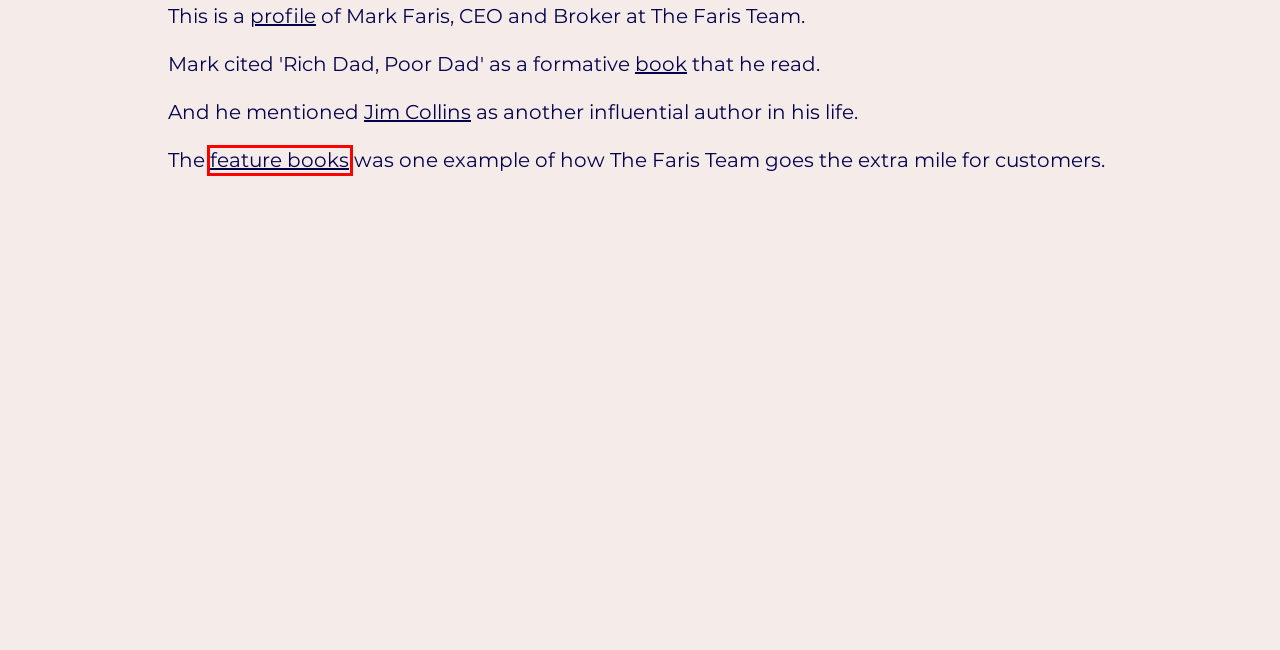You have a screenshot of a webpage, and a red bounding box highlights an element. Select the webpage description that best fits the new page after clicking the element within the bounding box. Options are:
A. Sell Your Home Faster and For More Value With Feature Books | Faris Team Blog
B. Culture at a Crossroads Podcast| DavidMannMedia
C. Life 100.3 - Ontario's Christian Superstation
D. Articles  | DavidMannMedia
E. Life 100.3 Radio Personality & Culture at a Crossroads Host | David Mann Media
F. Mark Faris | Faris Team
G. Jim Collins
H. Speaking | DavidMannMedia

A